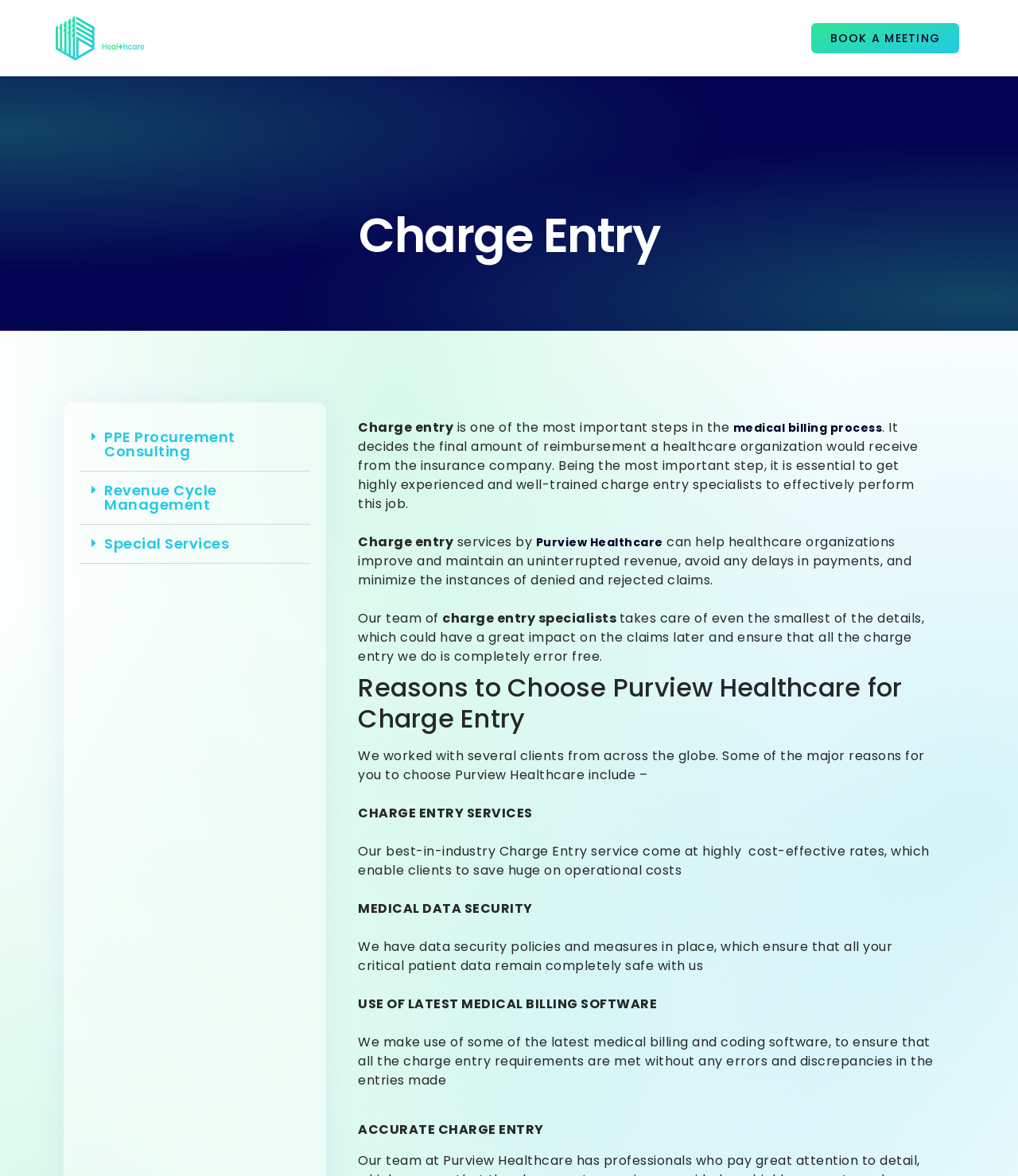Please locate the bounding box coordinates of the element's region that needs to be clicked to follow the instruction: "Click the 'About Us' link". The bounding box coordinates should be provided as four float numbers between 0 and 1, i.e., [left, top, right, bottom].

[0.306, 0.017, 0.399, 0.048]